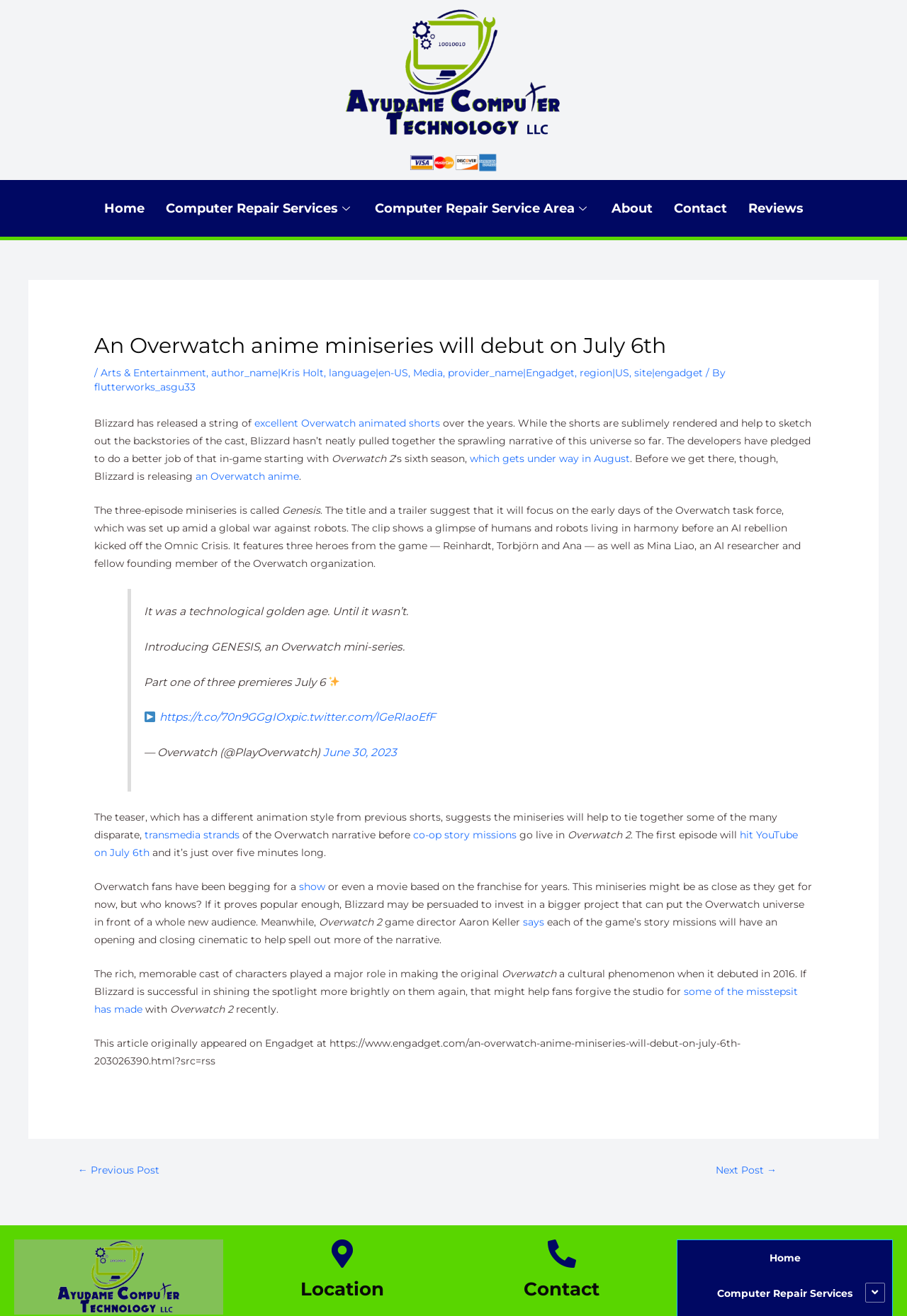How many episodes will the Overwatch anime miniseries have?
Please give a detailed and elaborate answer to the question.

The article mentions that the Overwatch anime miniseries is a three-episode miniseries, which will help to tie together some of the many disparate transmedia strands of the Overwatch narrative.